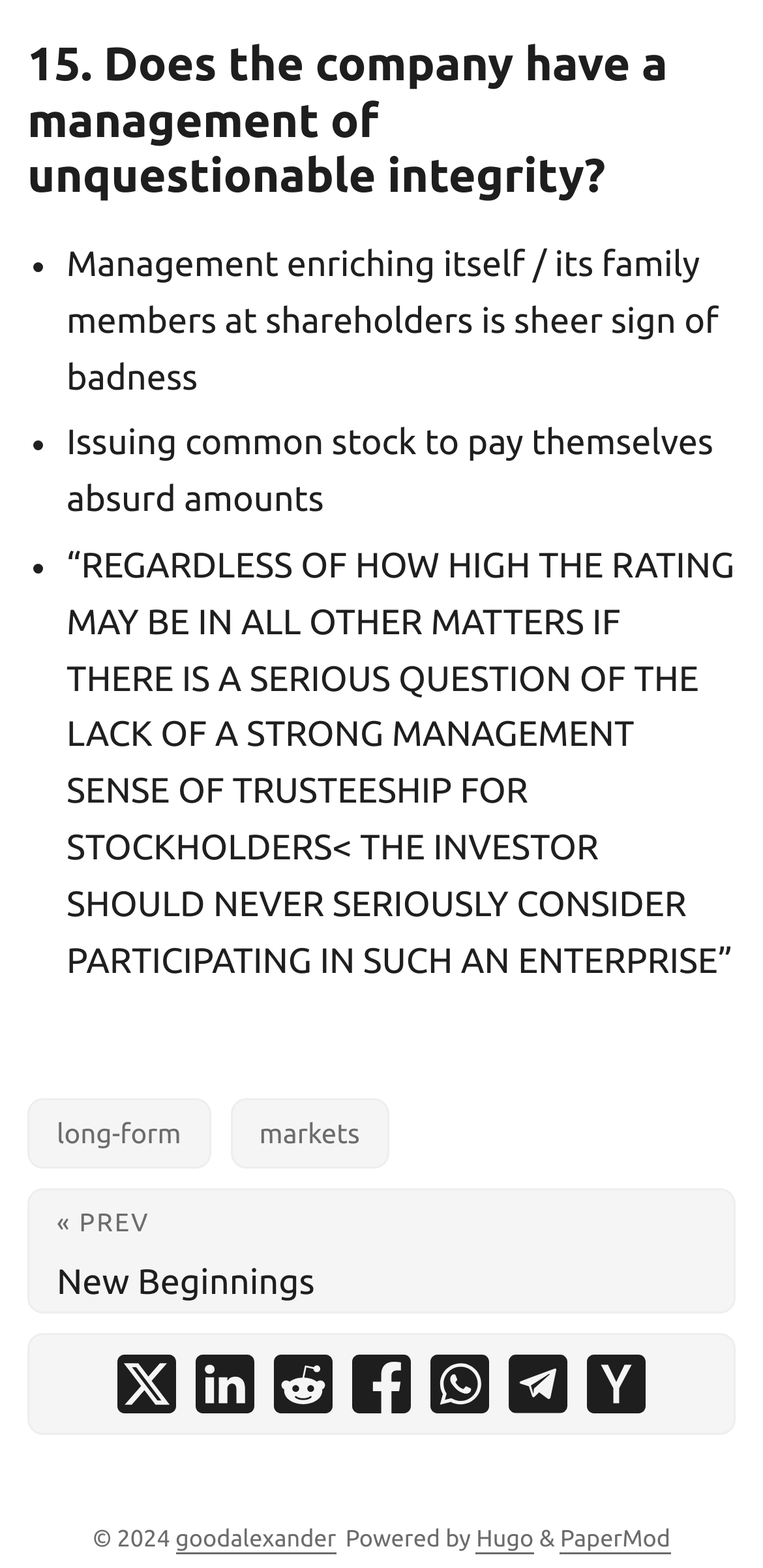What is the topic of the main heading?
Using the image, give a concise answer in the form of a single word or short phrase.

Management integrity